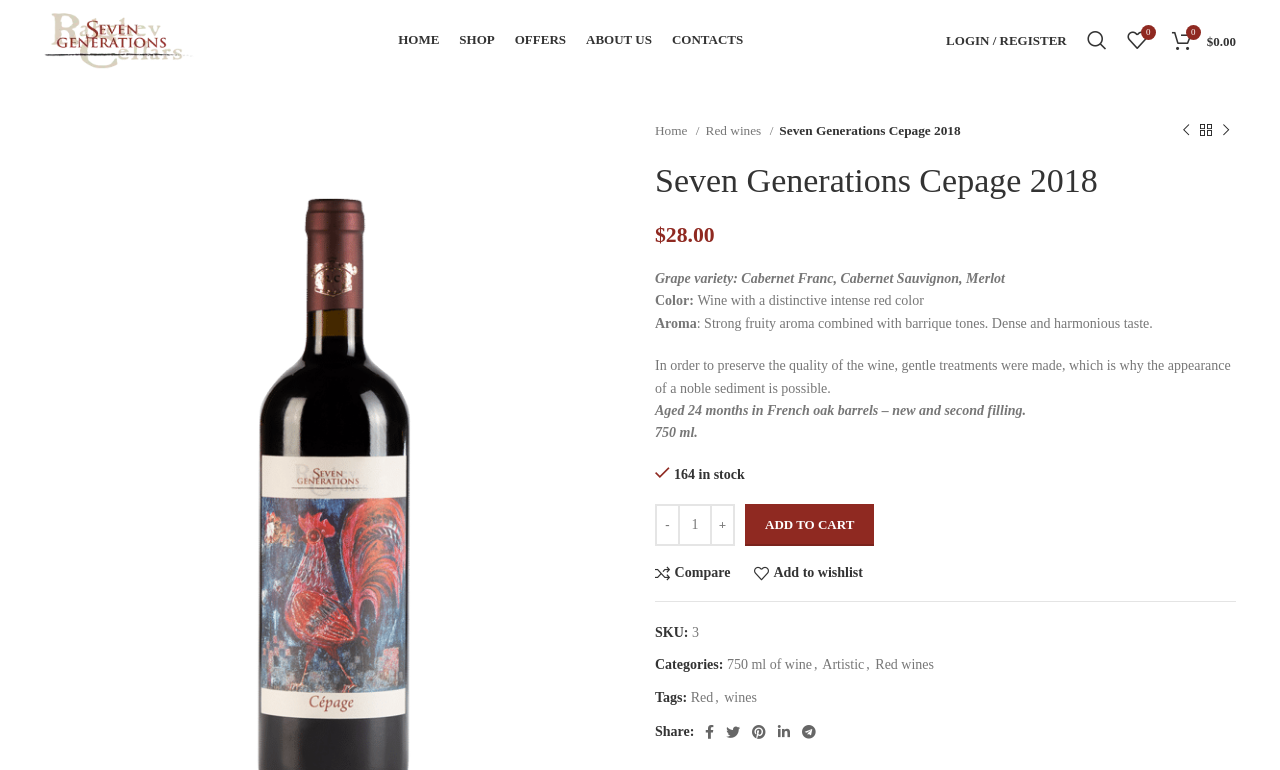Please indicate the bounding box coordinates of the element's region to be clicked to achieve the instruction: "Search for a product". Provide the coordinates as four float numbers between 0 and 1, i.e., [left, top, right, bottom].

[0.841, 0.026, 0.872, 0.078]